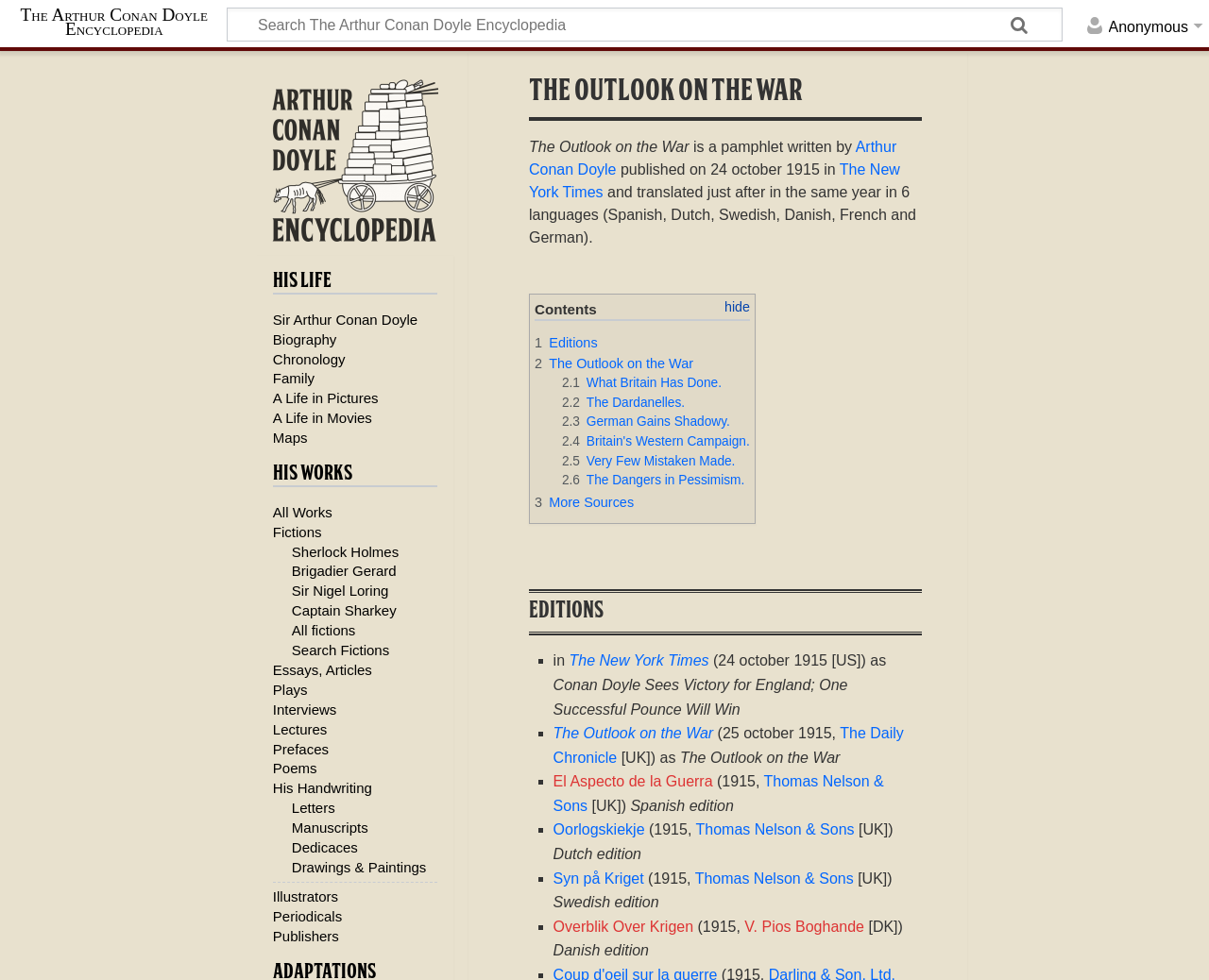Describe the entire webpage, focusing on both content and design.

The webpage is about "The Outlook on the War" by Sir Arthur Conan Doyle. At the top, there is a heading "Anonymous" and a link to "The Arthur Conan Doyle Encyclopedia". Below that, there is a search box with a "Search" and "Go" button. 

To the right of the search box, there is a heading "The Outlook on the War" followed by a brief description of the pamphlet, including the author, publication date, and languages it was translated into. 

Below the description, there is a navigation menu with three main sections: "Contents", "Editions", and "More Sources". The "Contents" section has links to different parts of the pamphlet, including "What Britain Has Done", "The Dardanelles", and "Britain's Western Campaign". 

The "Editions" section lists different editions of the pamphlet, including those published in The New York Times, The Daily Chronicle, and other languages such as Spanish, Dutch, Swedish, and Danish. Each edition is marked with a list marker "■" and includes the publication date and publisher.

To the left of the main content, there are three navigation menus: "His Life", "His Works", and a link to "Visit the main page". The "His Life" menu has links to Sir Arthur Conan Doyle's biography, chronology, family, and other related topics. The "His Works" menu has links to his fictions, including Sherlock Holmes, Brigadier Gerard, and other works.